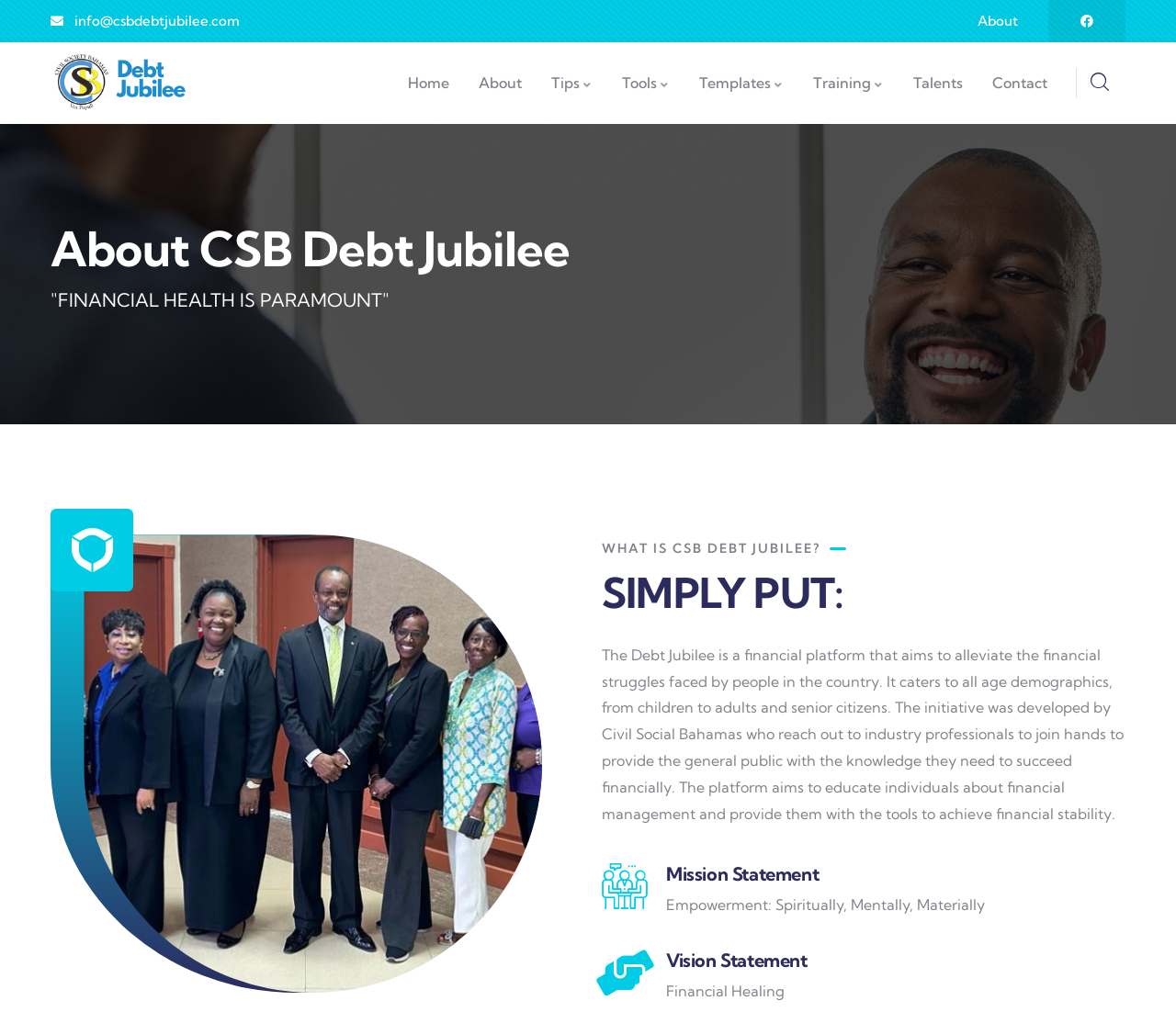How many main sections are there in the about page?
Please respond to the question thoroughly and include all relevant details.

I found the number of main sections by looking at the headings on the page, which are 'About CSB Debt Jubilee', 'SIMPLY PUT:', and 'Mission Statement' and 'Vision Statement'. These headings seem to divide the page into three main sections.